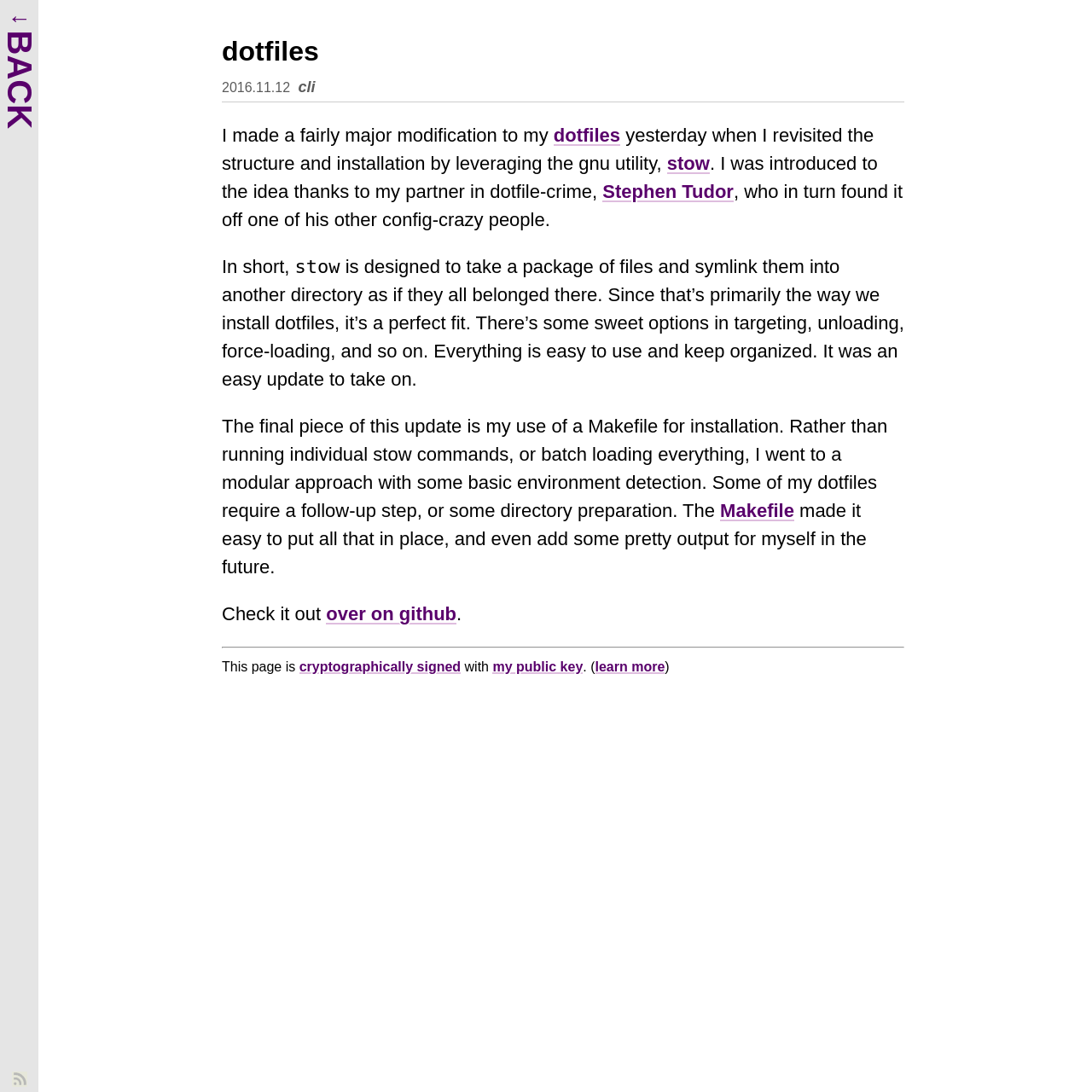What is the purpose of the Makefile?
Please use the image to provide a one-word or short phrase answer.

installation